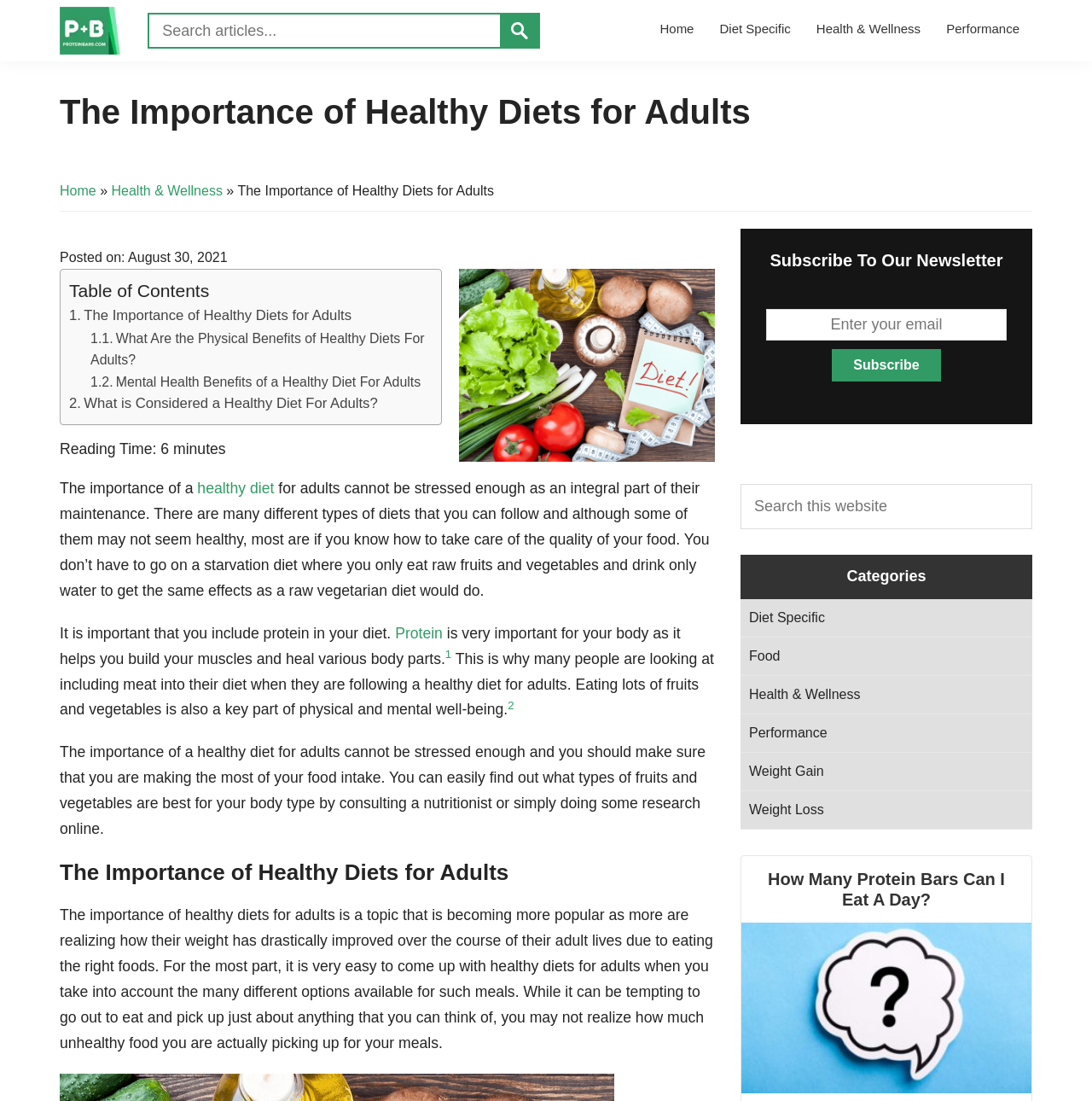Please find and report the bounding box coordinates of the element to click in order to perform the following action: "Go to Newsroom". The coordinates should be expressed as four float numbers between 0 and 1, in the format [left, top, right, bottom].

None